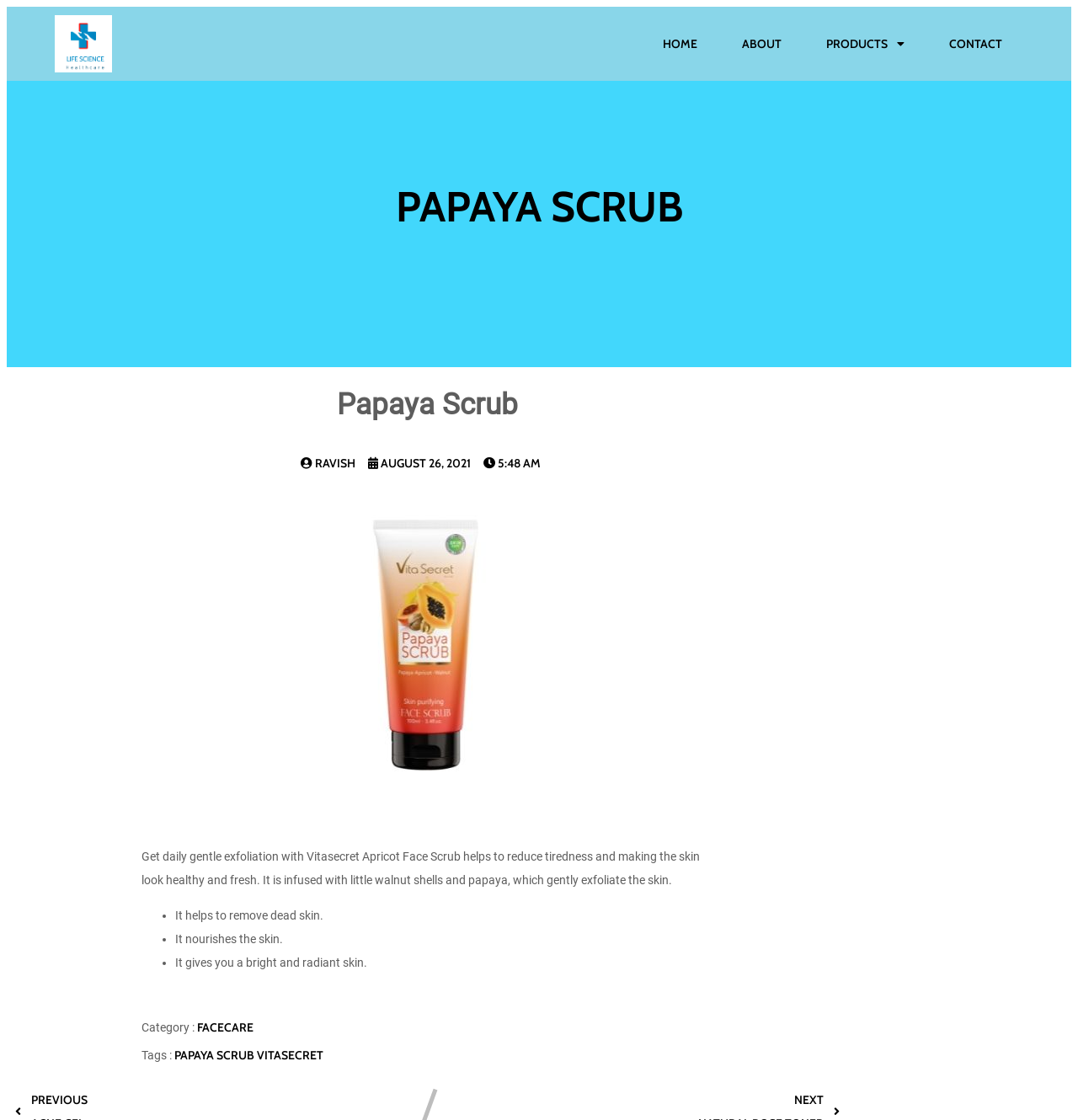Please answer the following question as detailed as possible based on the image: 
What is the benefit of using the face scrub?

According to the text, one of the benefits of using the face scrub is that it gives you a bright and radiant skin, as mentioned in the point 'It gives you a bright and radiant skin'.